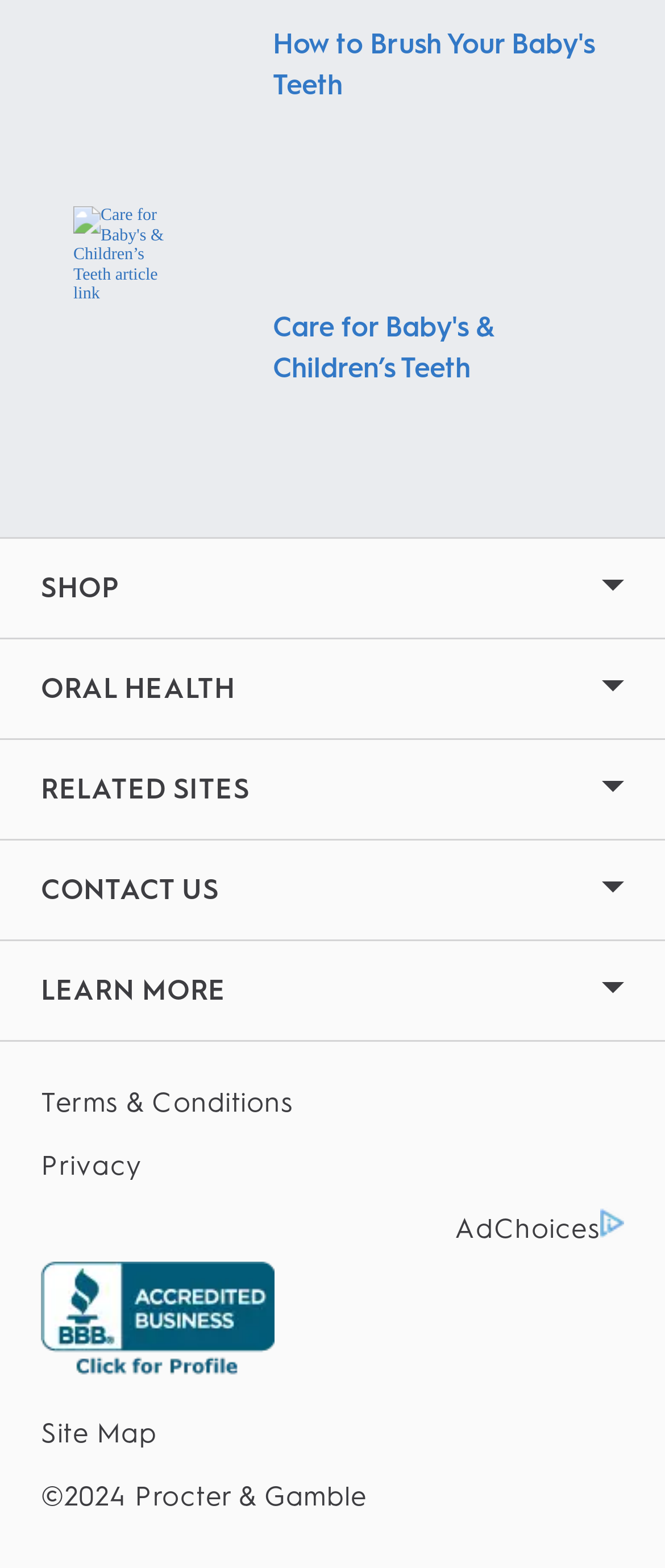Respond to the following question using a concise word or phrase: 
What is the first article link on the webpage?

Care for Baby's & Children’s Teeth